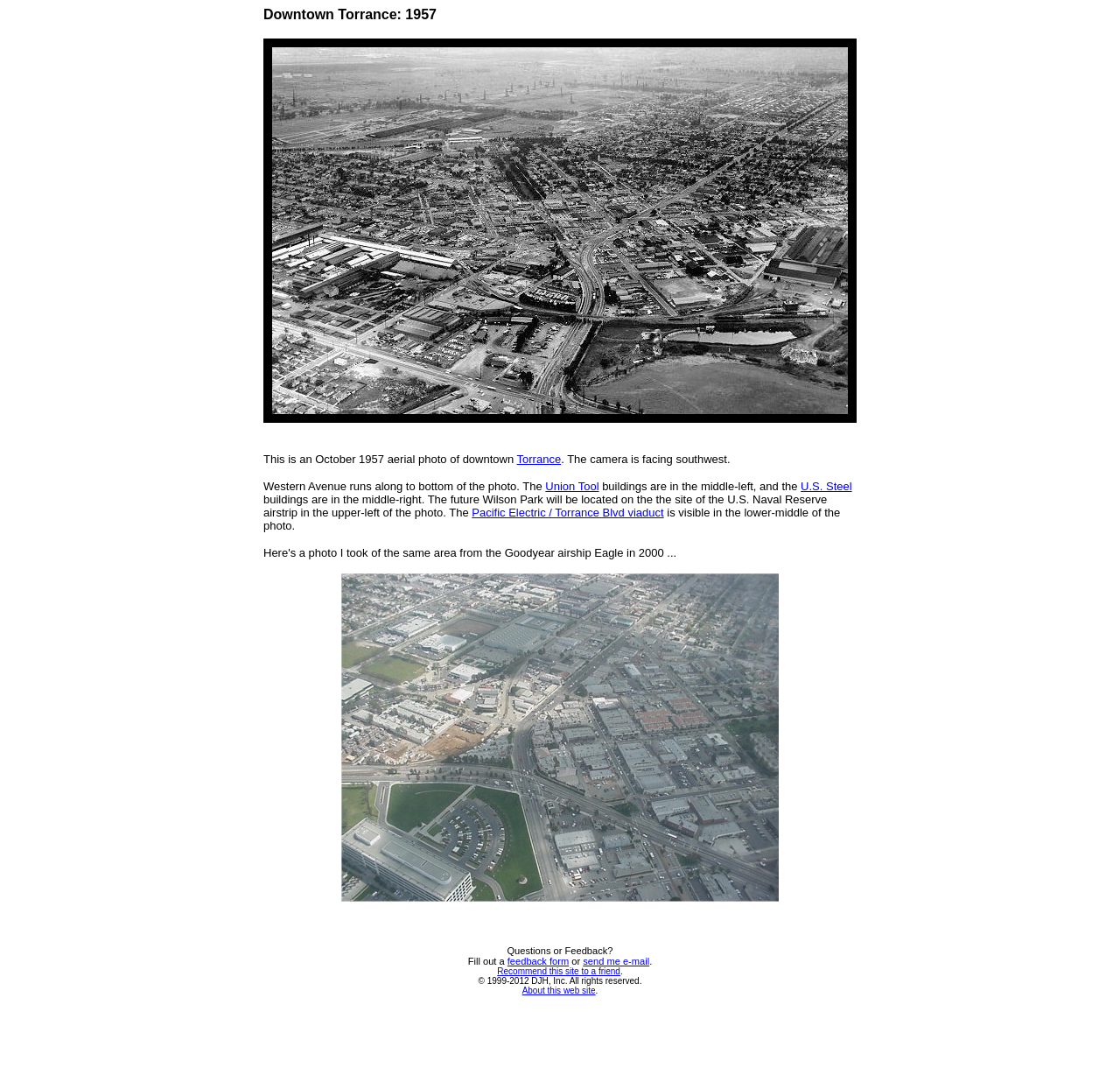Create a detailed summary of all the visual and textual information on the webpage.

The webpage is about 1957 Downtown Torrance, featuring an aerial photo of the area. At the top, there is a title "Downtown Torrance: 1957" followed by a smaller version of the same text. Below the title, there is a large image of the aerial photo, which takes up most of the top half of the page. 

Underneath the image, there is a descriptive text about the photo, explaining the orientation, landmarks, and features visible in the image. The text is divided into paragraphs and includes links to related topics such as Torrance, Union Tool, U.S. Steel, and Pacific Electric / Torrance Blvd viaduct. 

At the bottom of the page, there are several links and text elements, including a section for questions or feedback, a link to a feedback form, and an option to send an email. Additionally, there are links to recommend the site to a friend and to learn more about the website, along with a copyright notice.